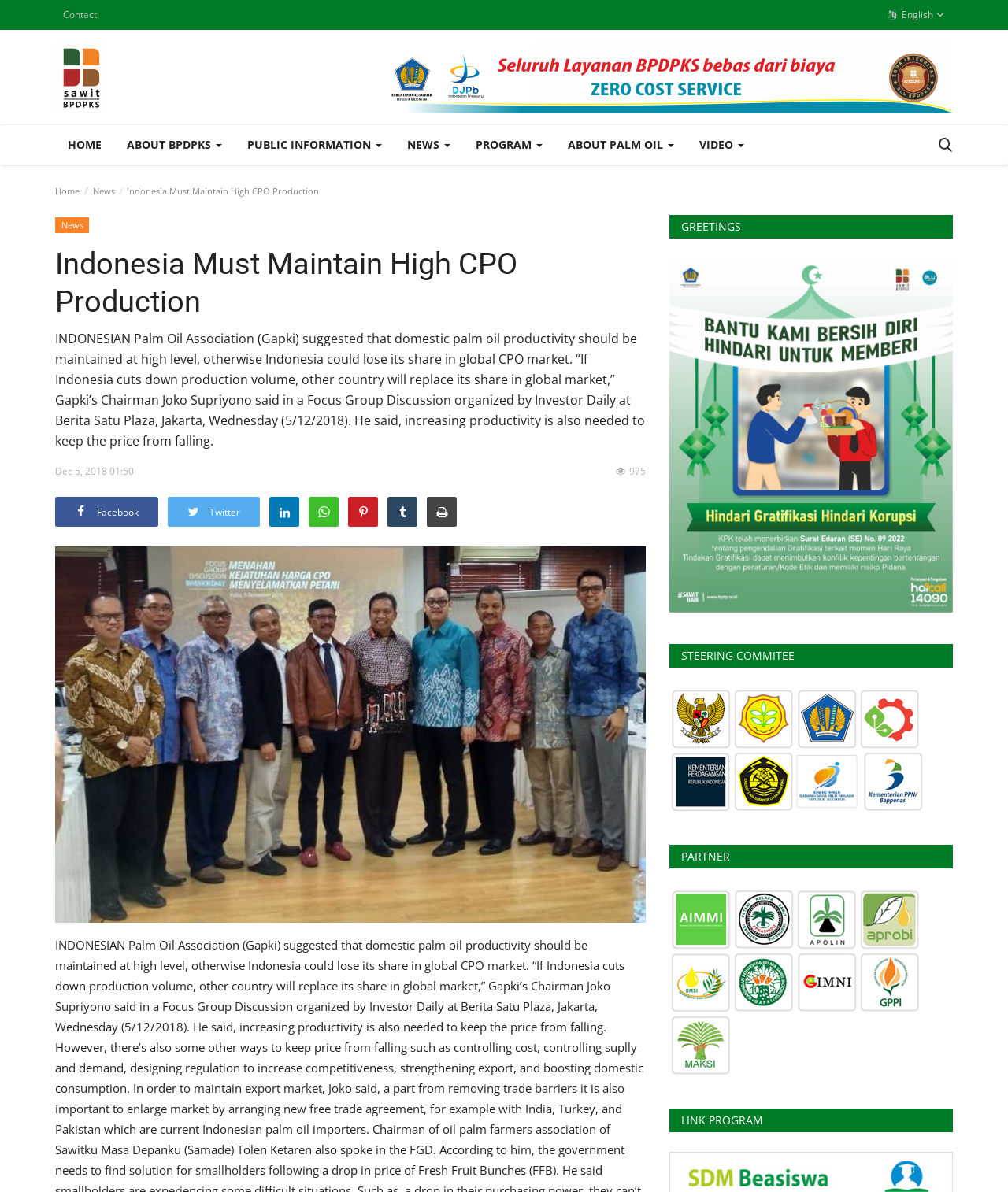What is the name of the organization mentioned in the article?
Please respond to the question with a detailed and thorough explanation.

The webpage mentions the Indonesian Palm Oil Association (Gapki) as the organization that suggested maintaining high domestic palm oil productivity.